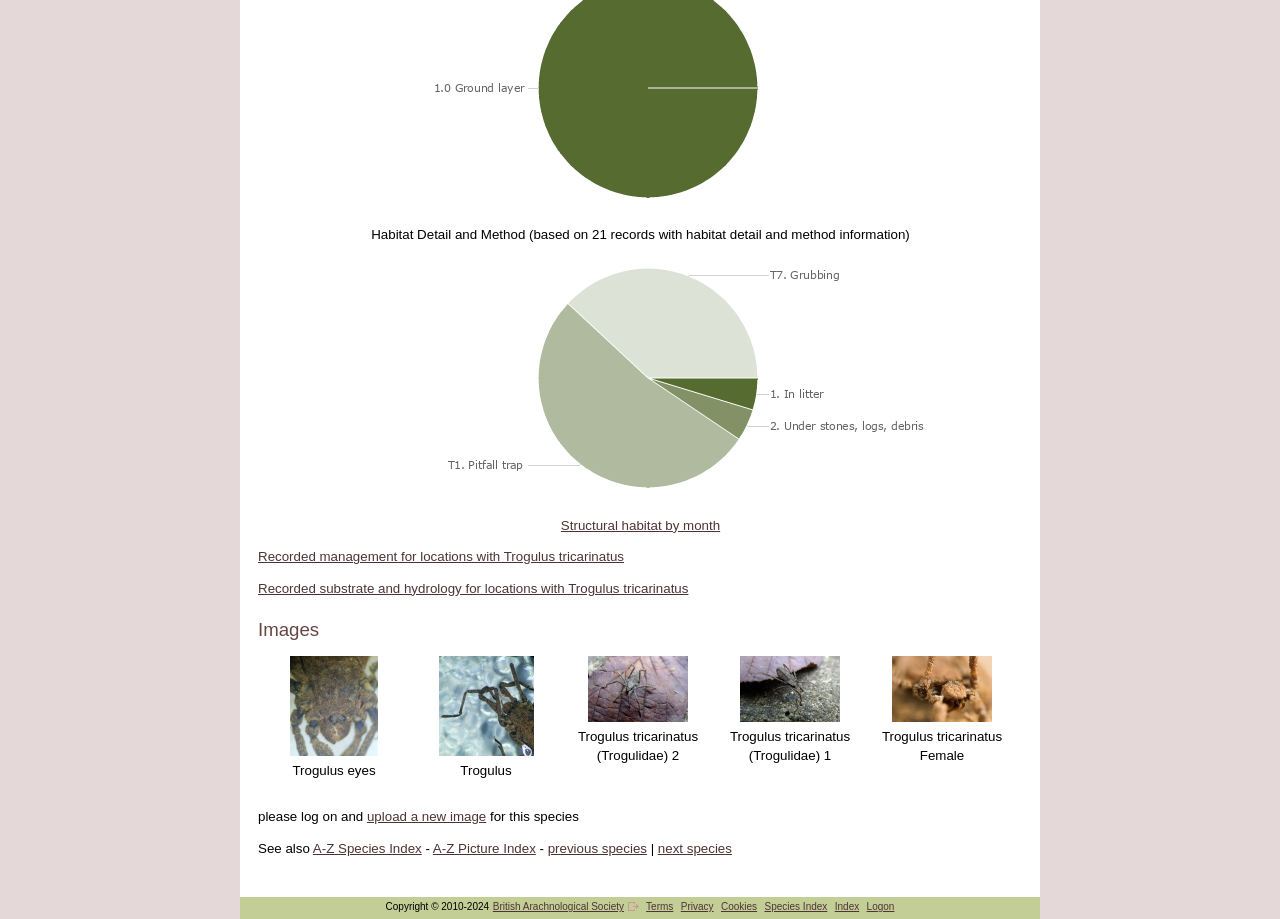Please provide the bounding box coordinates for the element that needs to be clicked to perform the following instruction: "Go to the A-Z Species Index". The coordinates should be given as four float numbers between 0 and 1, i.e., [left, top, right, bottom].

[0.244, 0.915, 0.329, 0.931]